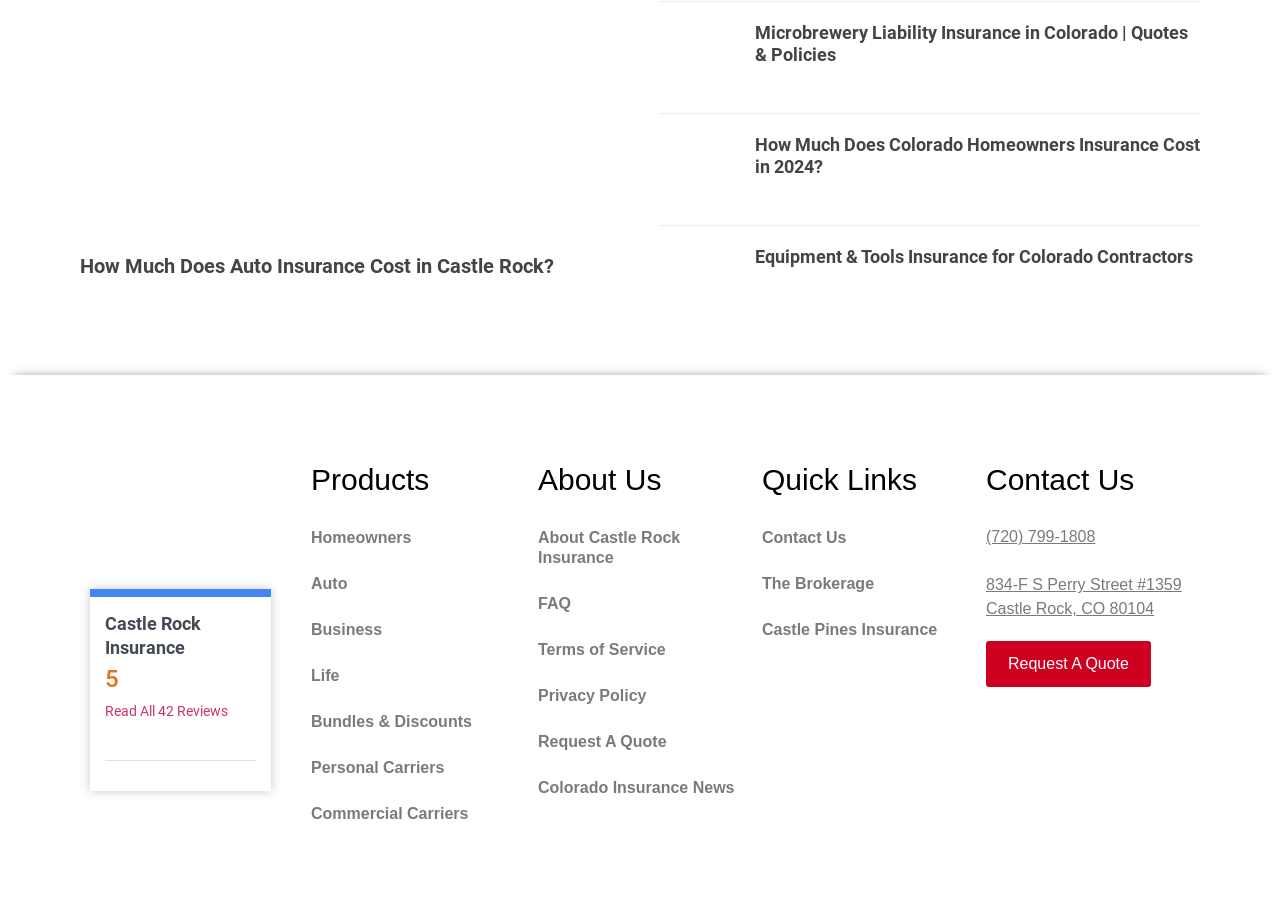Determine the bounding box coordinates of the clickable element to achieve the following action: 'Learn about microbrewery liability insurance in Colorado'. Provide the coordinates as four float values between 0 and 1, formatted as [left, top, right, bottom].

[0.516, 0.087, 0.578, 0.108]